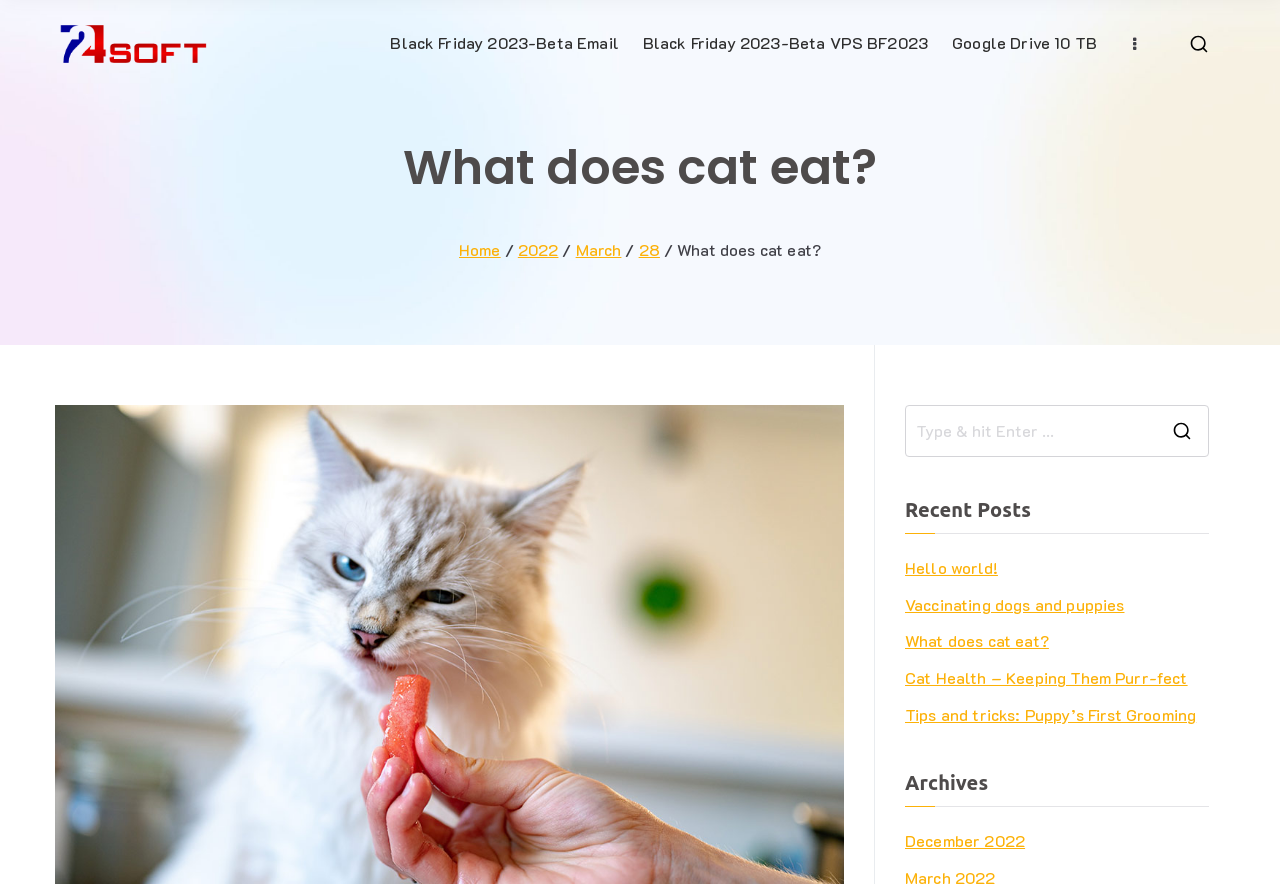Using the provided element description: "28", identify the bounding box coordinates. The coordinates should be four floats between 0 and 1 in the order [left, top, right, bottom].

[0.499, 0.27, 0.516, 0.294]